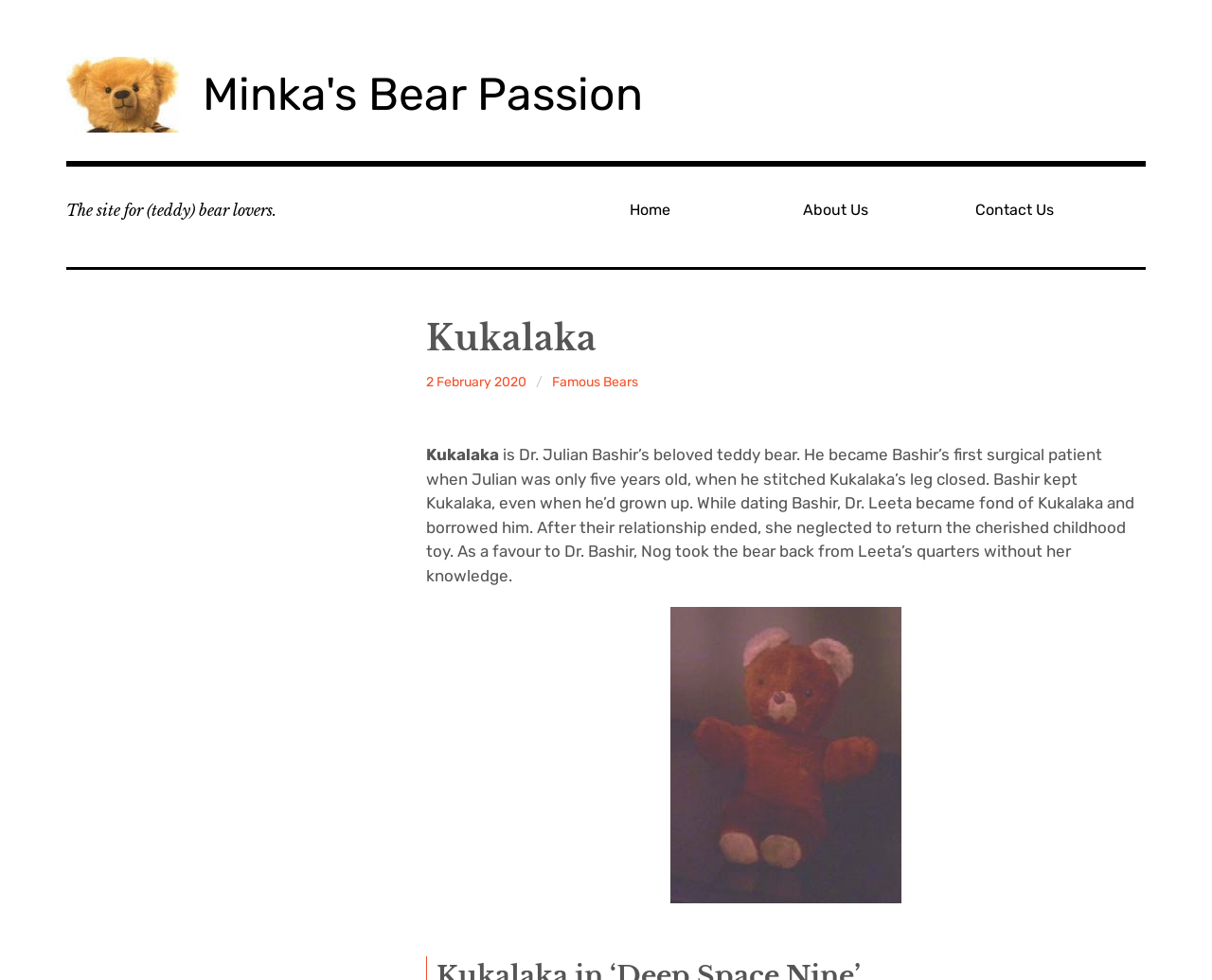Find and provide the bounding box coordinates for the UI element described here: "parent_node: Minka's Bear Passion". The coordinates should be given as four float numbers between 0 and 1: [left, top, right, bottom].

[0.055, 0.058, 0.148, 0.135]